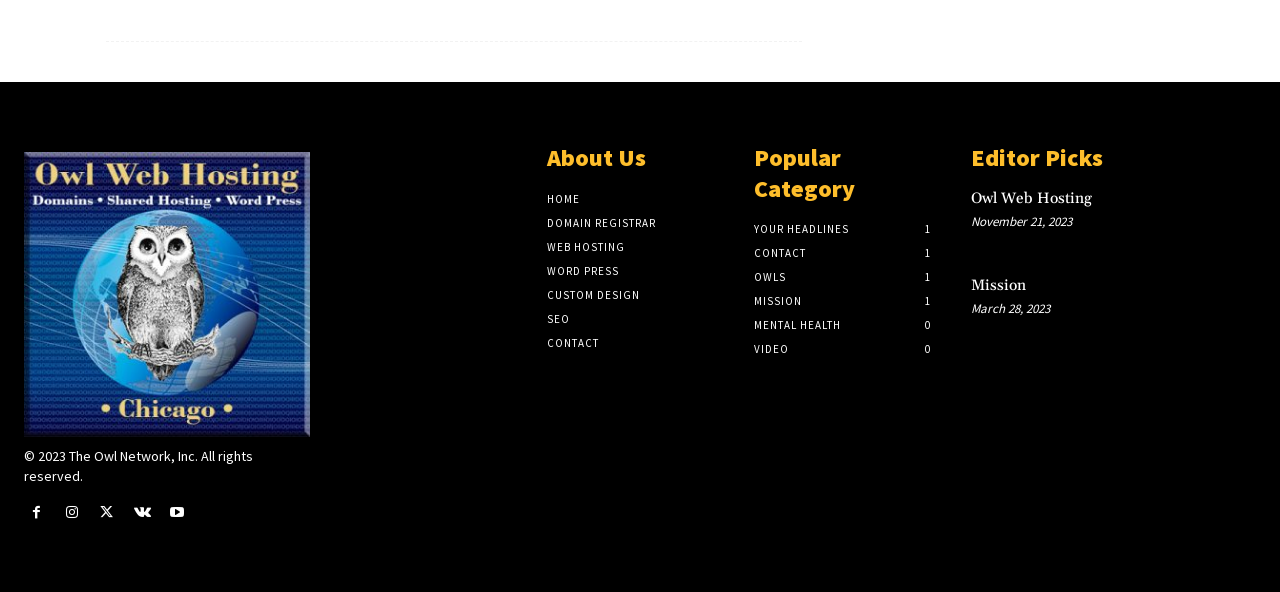Find the bounding box coordinates of the element's region that should be clicked in order to follow the given instruction: "Click on the 'About Us' link". The coordinates should consist of four float numbers between 0 and 1, i.e., [left, top, right, bottom].

[0.427, 0.239, 0.573, 0.297]